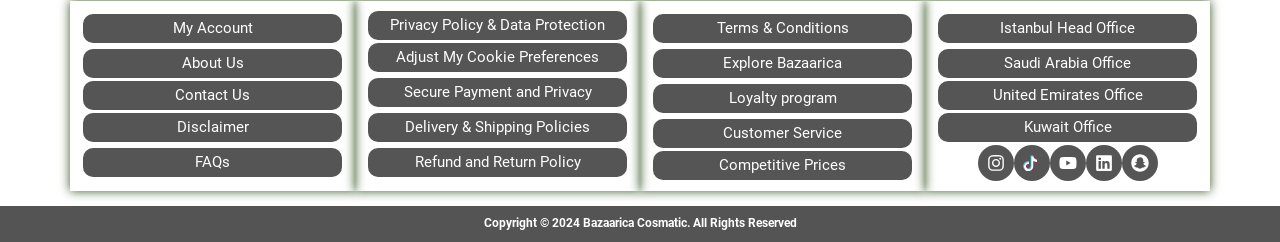Could you provide the bounding box coordinates for the portion of the screen to click to complete this instruction: "View Copyright Information"?

[0.055, 0.892, 0.945, 0.957]